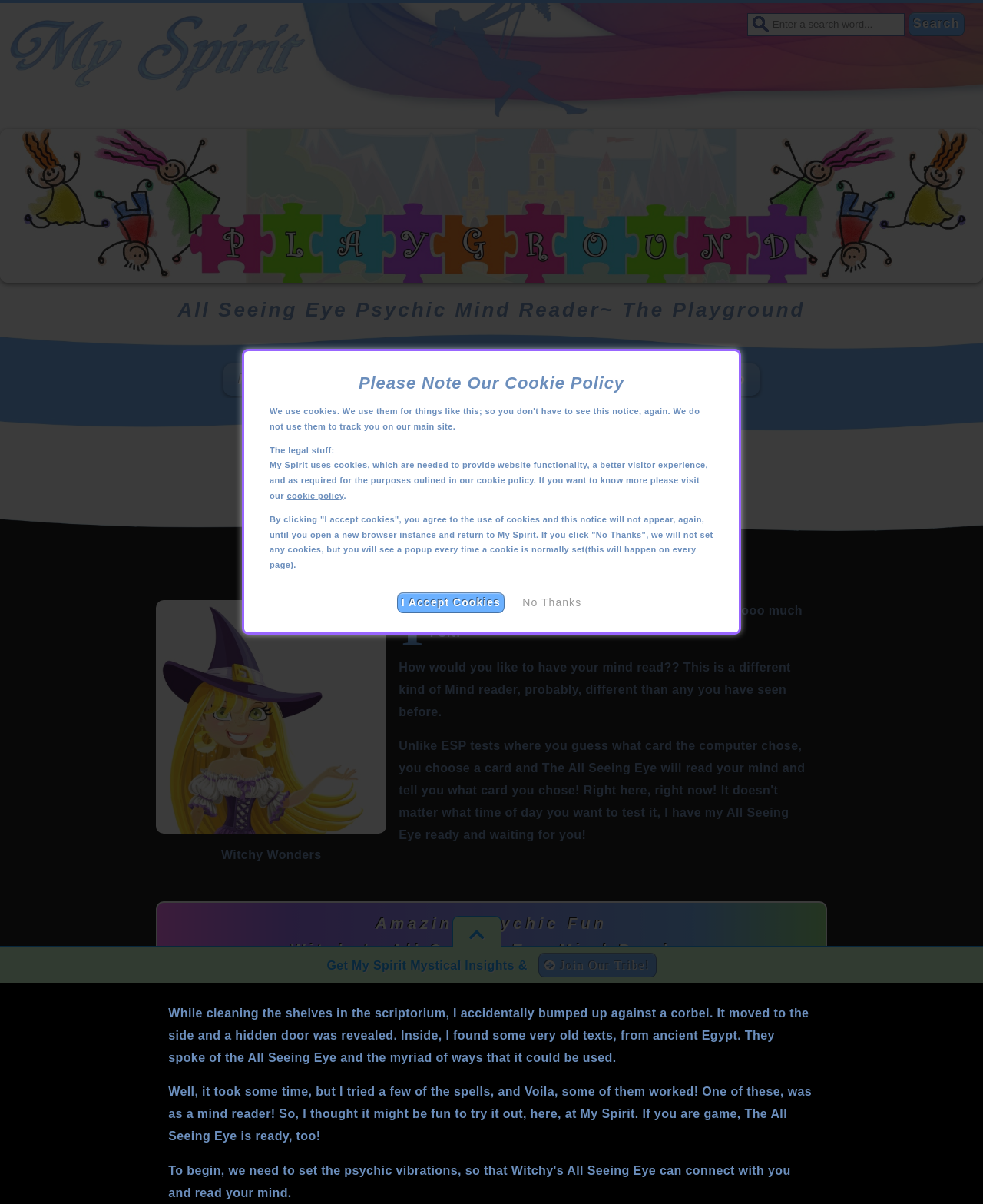Locate the bounding box coordinates of the area you need to click to fulfill this instruction: 'Click the 'Help' link'. The coordinates must be in the form of four float numbers ranging from 0 to 1: [left, top, right, bottom].

[0.709, 0.305, 0.773, 0.324]